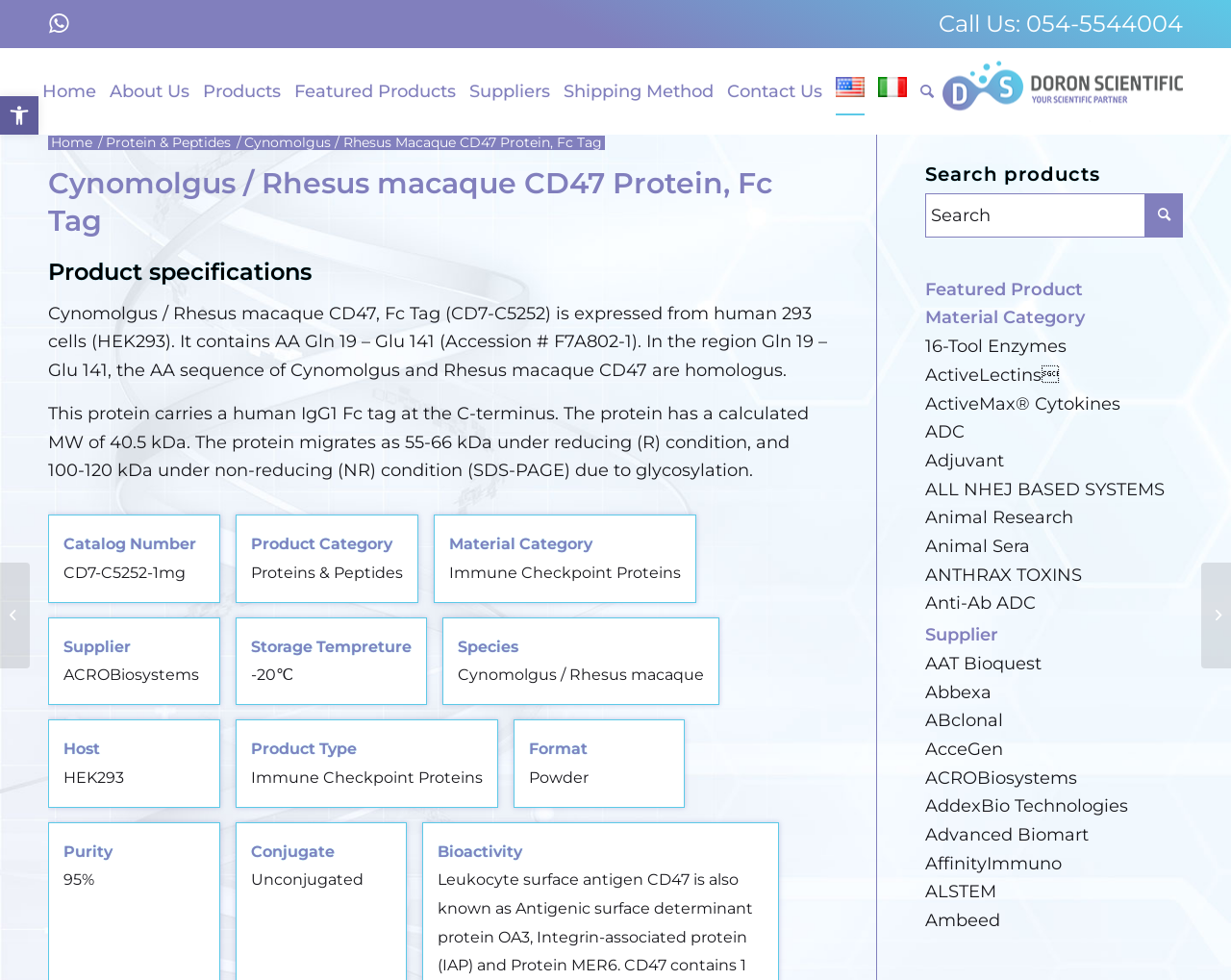Please identify the bounding box coordinates of the clickable area that will allow you to execute the instruction: "Search for something".

None